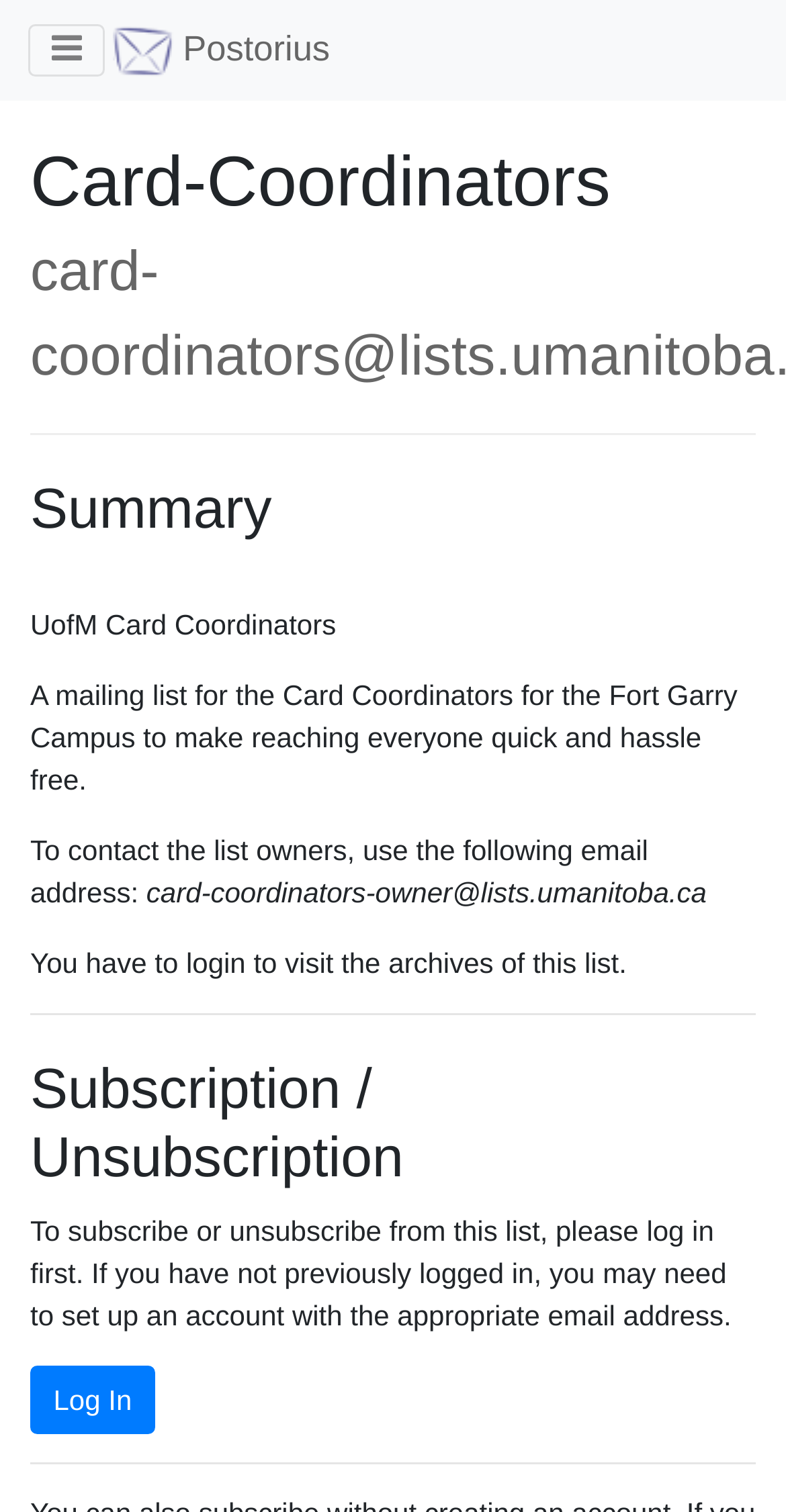What is the location of the login link?
Refer to the image and provide a thorough answer to the question.

The location of the login link can be determined by analyzing the bounding box coordinates of the link element 'Log In' which is located at the bottom of the webpage.